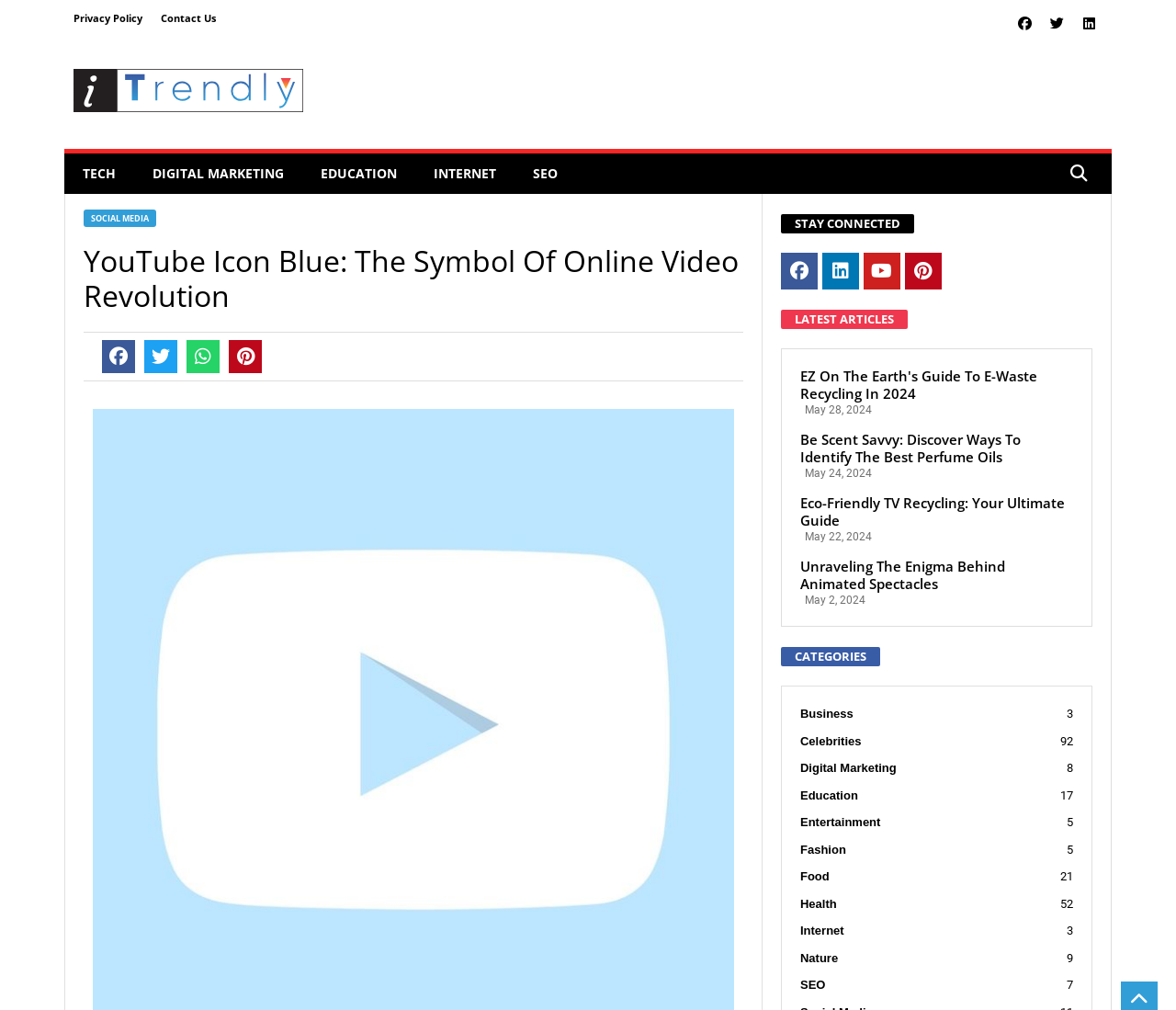Analyze and describe the webpage in a detailed narrative.

The webpage is about the YouTube icon blue and its significance in the online video revolution. At the top, there are links to "Privacy Policy" and "Contact Us" on the left, and social media links to Facebook and LinkedIn on the right. Below these links, there is a search bar and a series of links to various categories, including "TECH", "DIGITAL MARKETING", "EDUCATION", "INTERNET", and "SEO".

The main content of the page is a heading that reads "YouTube Icon Blue: The Symbol Of Online Video Revolution". Below this heading, there are social media sharing buttons for Facebook, Twitter, WhatsApp, and Pinterest. On the right side of the page, there are buttons to "STAY CONNECTED" and "LATEST ARTICLES".

The main body of the page features a list of article links, each with a title and a date. The articles are about various topics, including e-waste recycling, perfume oils, TV recycling, and animated spectacles. Each article link is accompanied by a date, ranging from May 2, 2024, to May 28, 2024.

At the bottom of the page, there is a button labeled "CATEGORIES", which is followed by a list of category links, including "Business", "Celebrities", "Digital Marketing", "Education", and others.